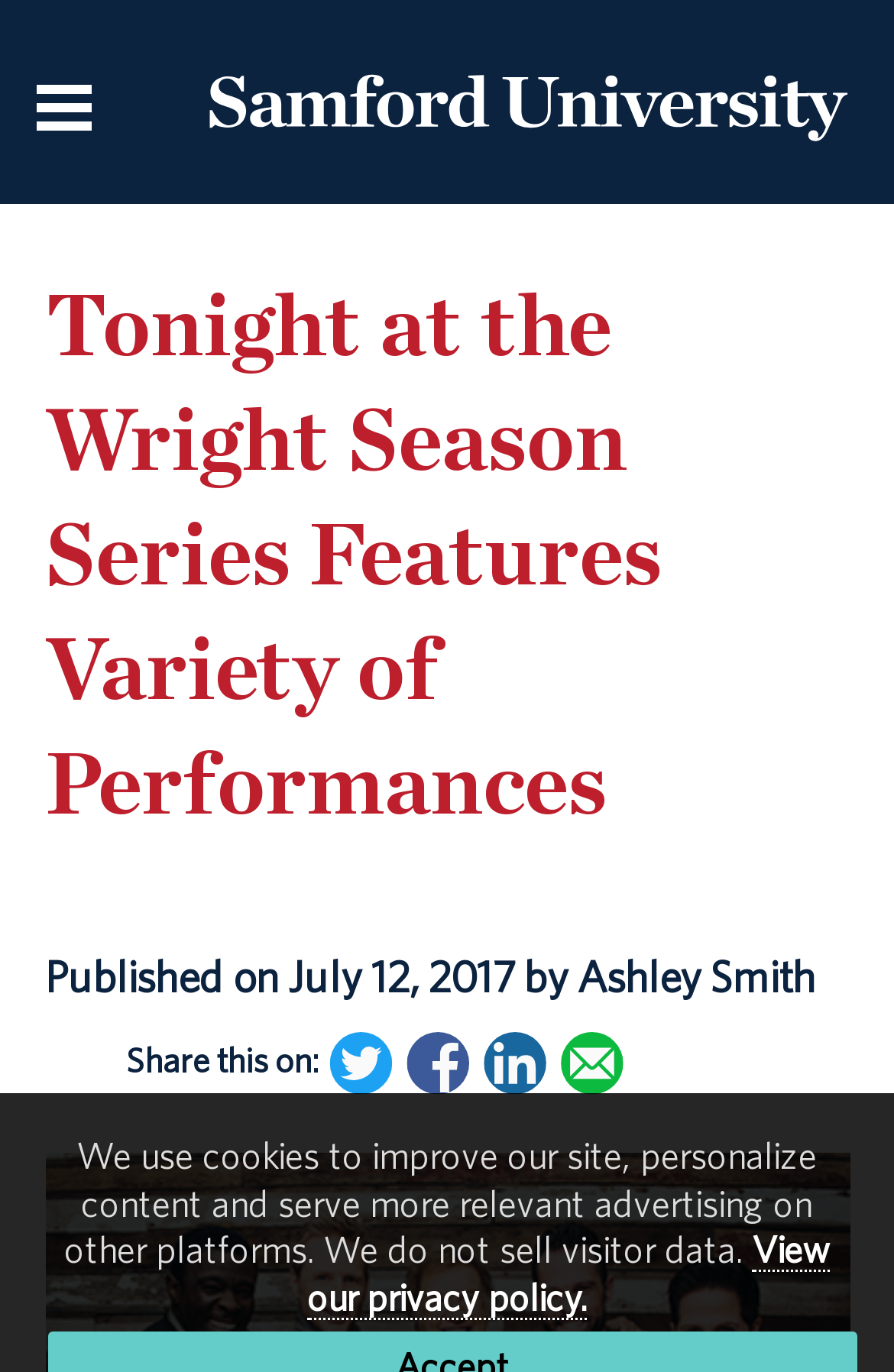Determine the bounding box coordinates of the UI element described below. Use the format (top-left x, top-left y, bottom-right x, bottom-right y) with floating point numbers between 0 and 1: Menu

[0.0, 0.0, 1.0, 0.148]